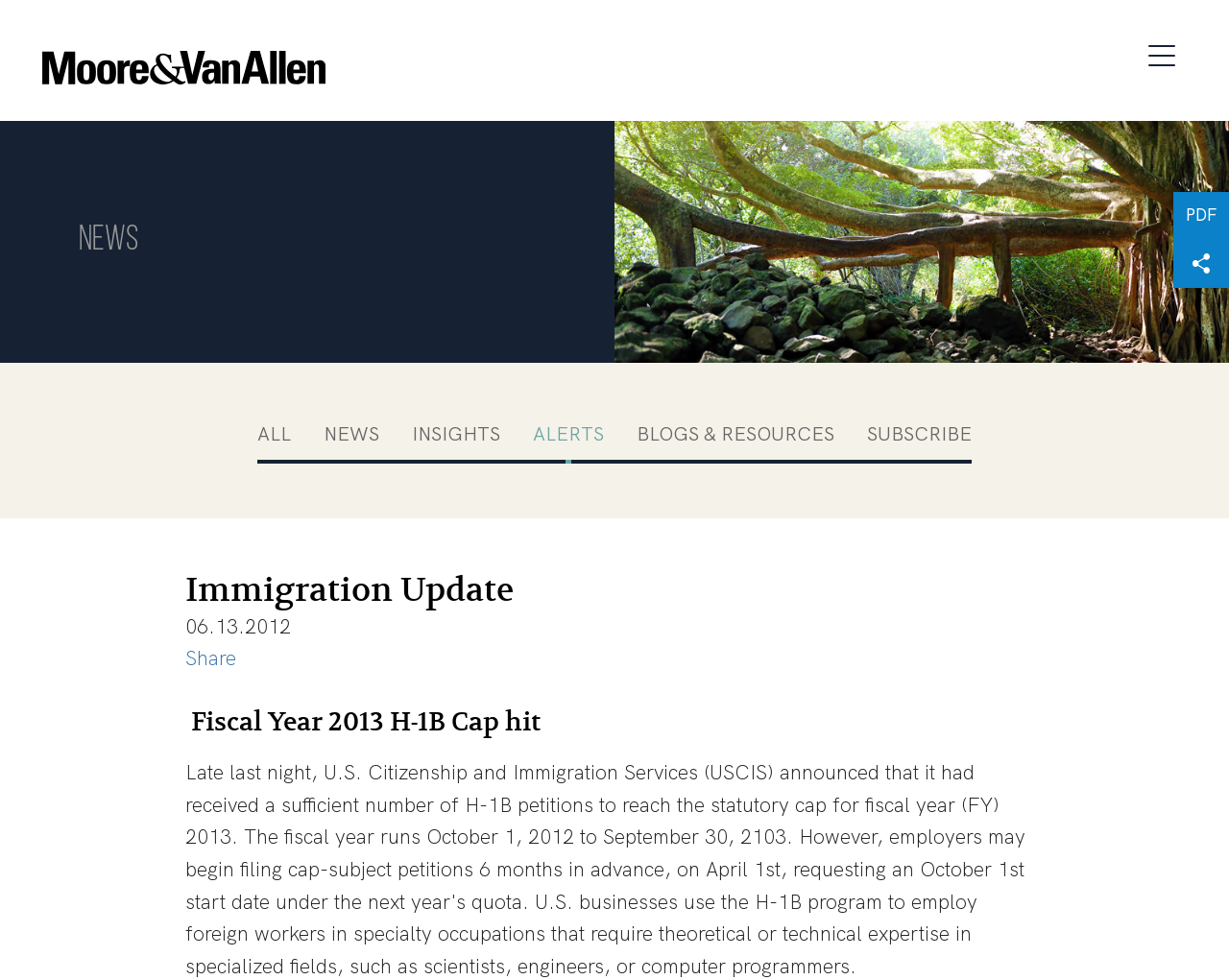Find the bounding box coordinates of the clickable region needed to perform the following instruction: "Visit Moore & Van Allen website". The coordinates should be provided as four float numbers between 0 and 1, i.e., [left, top, right, bottom].

[0.034, 0.052, 0.265, 0.087]